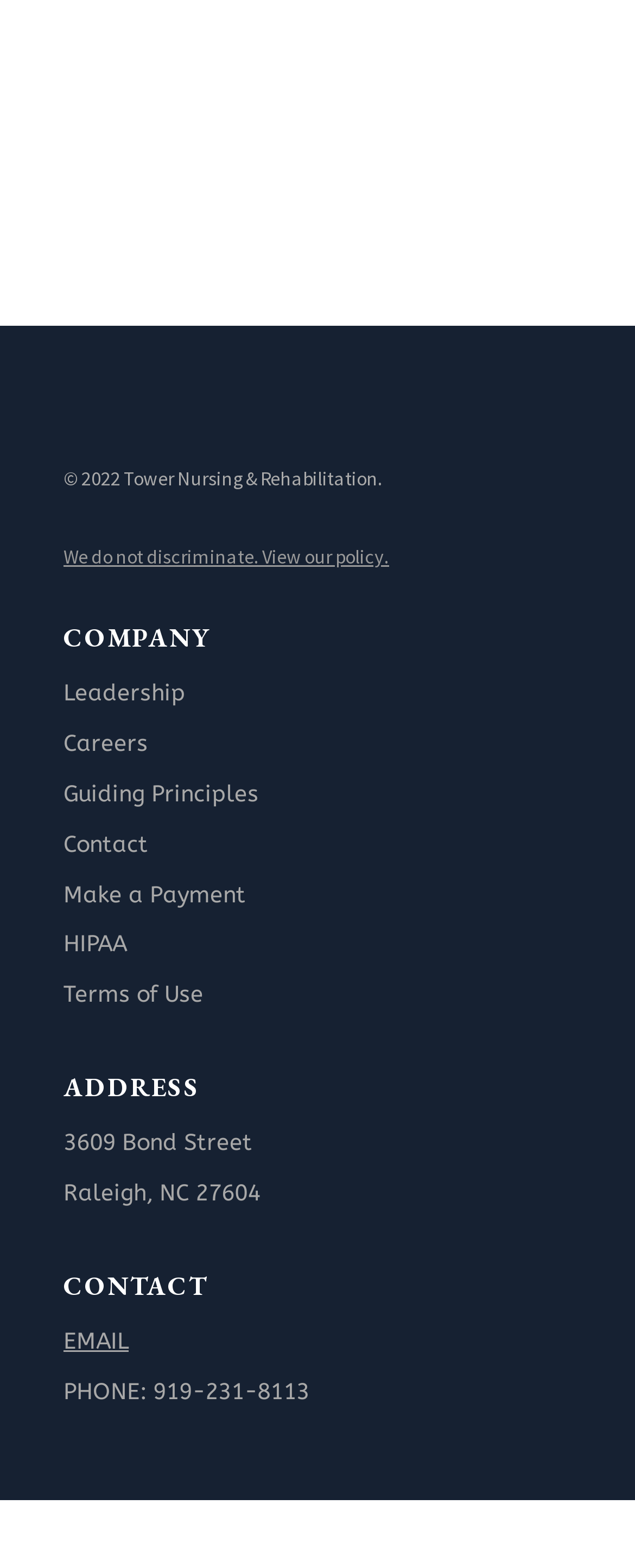Using the provided element description: "HIPAA", determine the bounding box coordinates of the corresponding UI element in the screenshot.

[0.1, 0.593, 0.2, 0.611]